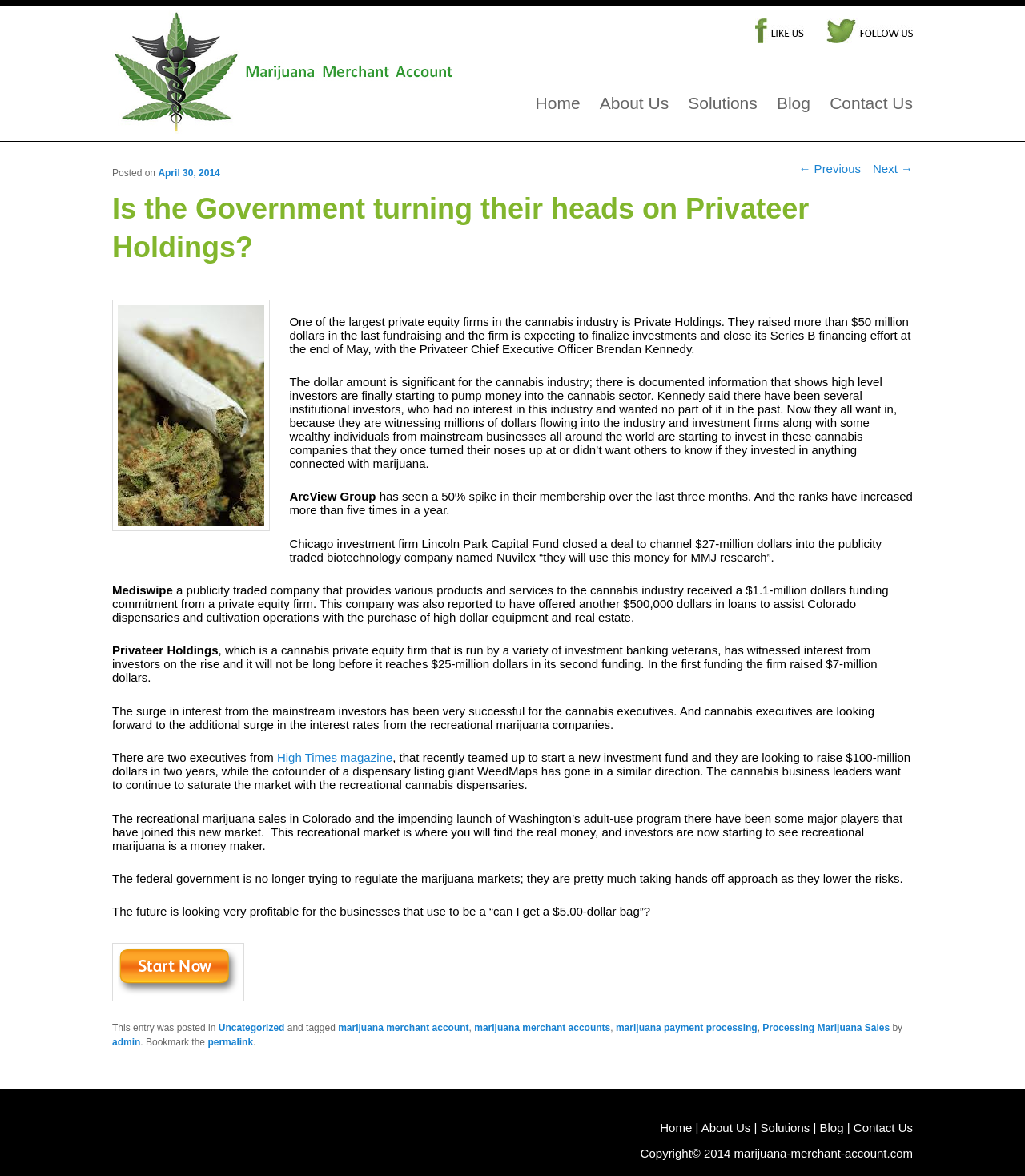How much did Lincoln Park Capital Fund invest in Nuvilex?
Answer the question with detailed information derived from the image.

The article states that 'Chicago investment firm Lincoln Park Capital Fund closed a deal to channel $27-million dollars into the publicly traded biotechnology company named Nuvilex “they will use this money for MMJ research”.'